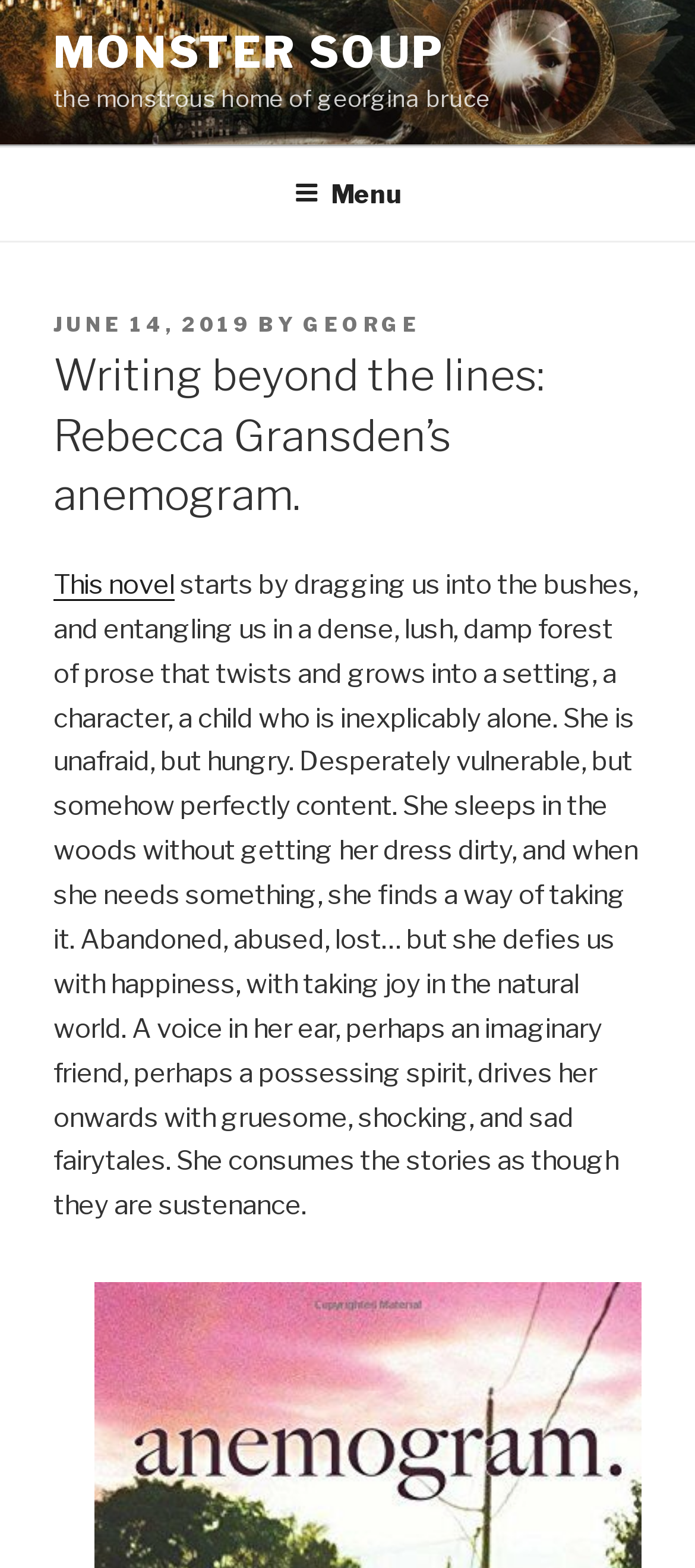Locate the headline of the webpage and generate its content.

Writing beyond the lines: Rebecca Gransden’s anemogram.